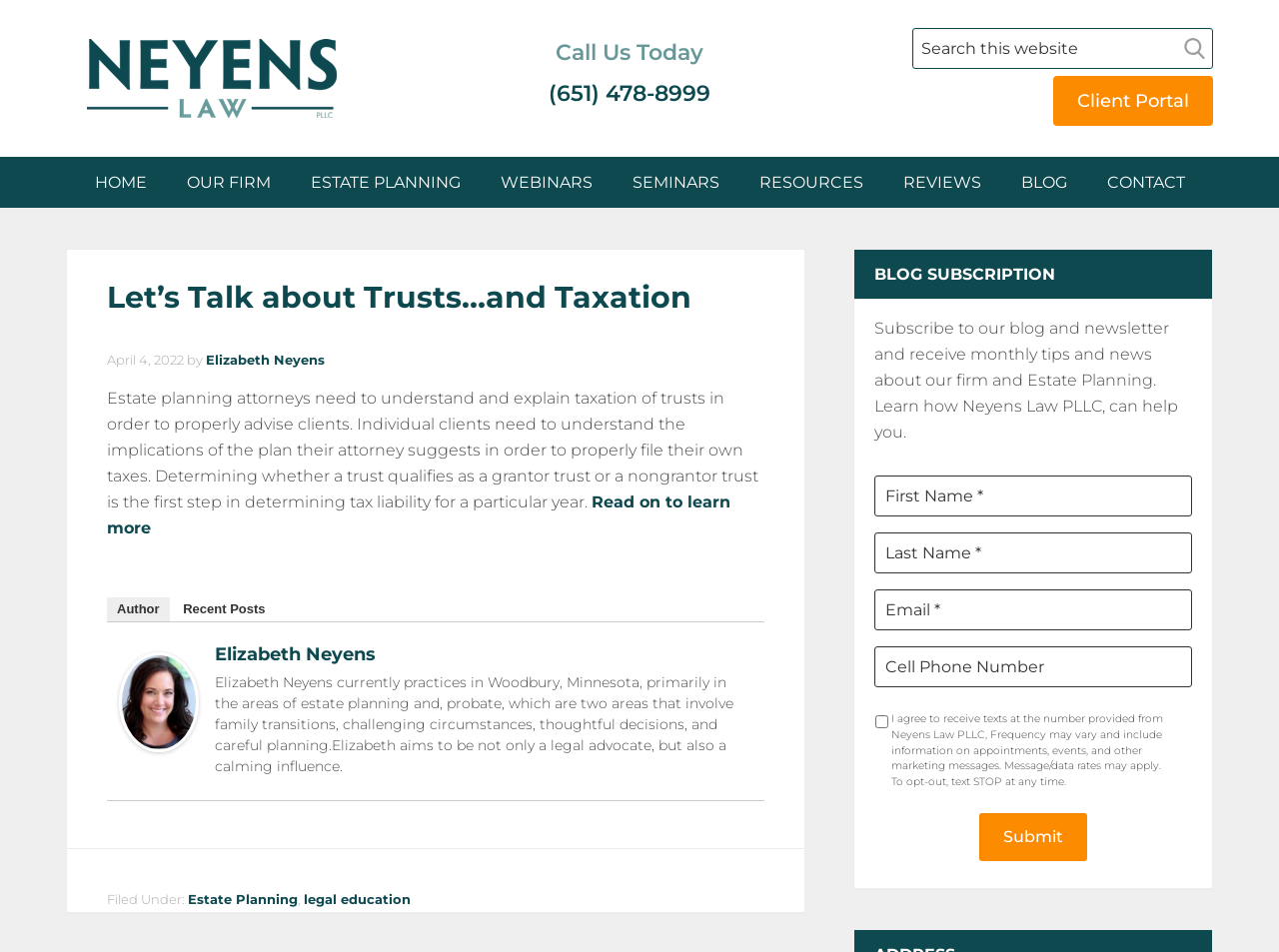Describe every aspect of the webpage in a detailed manner.

This webpage is about estate planning and taxation, specifically discussing trusts and their implications on taxation. At the top, there is a navigation menu with links to various sections of the website, including "HOME", "OUR FIRM", "ESTATE PLANNING", and "CONTACT". Below the navigation menu, there is a search bar with a search button.

The main content of the webpage is an article titled "Let's Talk about Trusts…and Taxation" written by Elizabeth Neyens. The article explains the importance of understanding taxation of trusts for estate planning attorneys and their clients. The text is divided into paragraphs, with a link to read more at the end.

On the right side of the article, there is a section with information about the author, Elizabeth Neyens, including a photo, a brief bio, and links to her recent posts. Below this section, there is a subscription form to receive the firm's blog and newsletter, with fields to enter name, email, and phone number.

At the bottom of the webpage, there is a footer section with links to categories, including "Estate Planning" and "Legal Education".